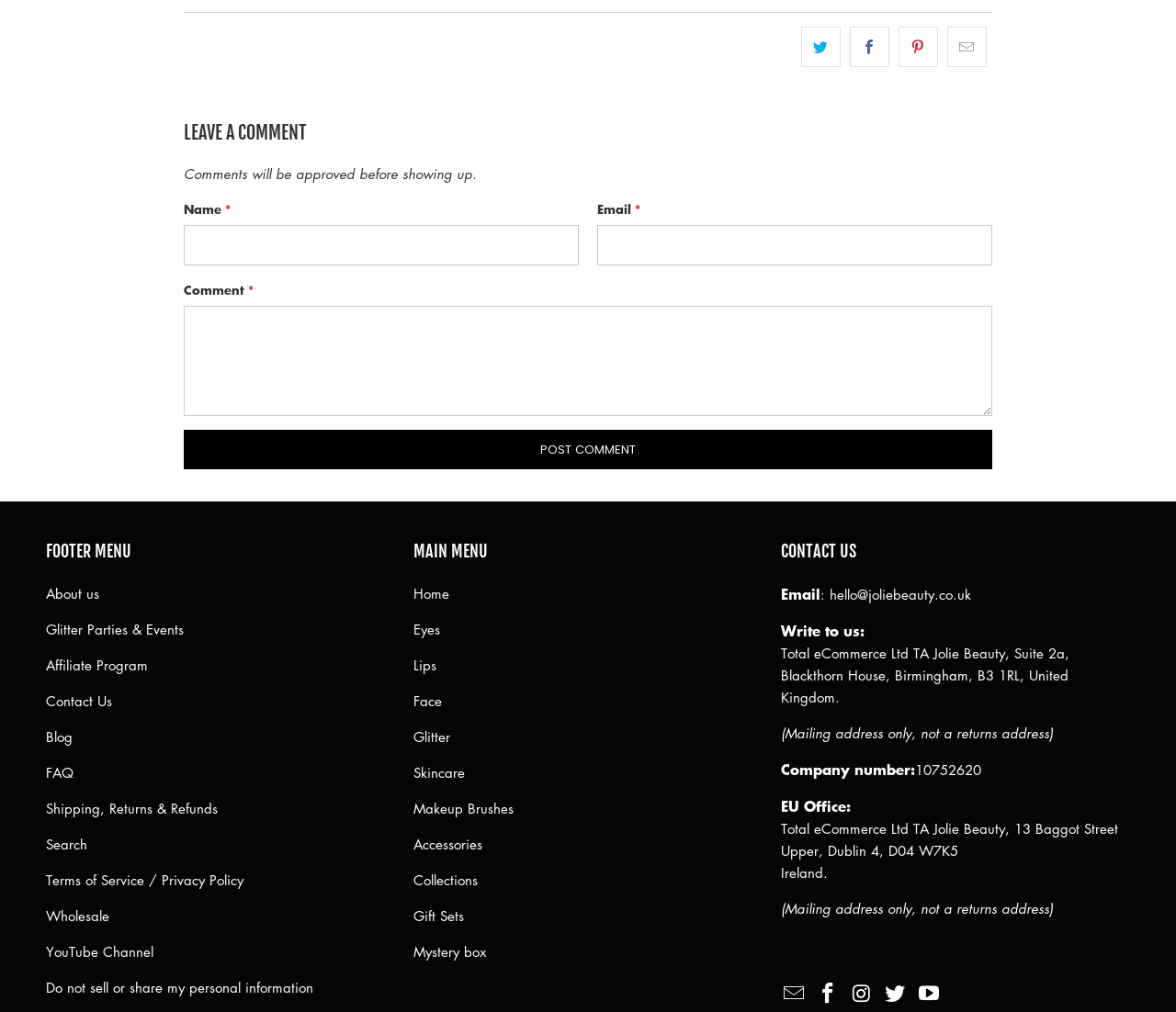Extract the bounding box coordinates for the UI element described as: "title="Jolie Beauty on Twitter"".

[0.75, 0.971, 0.773, 0.994]